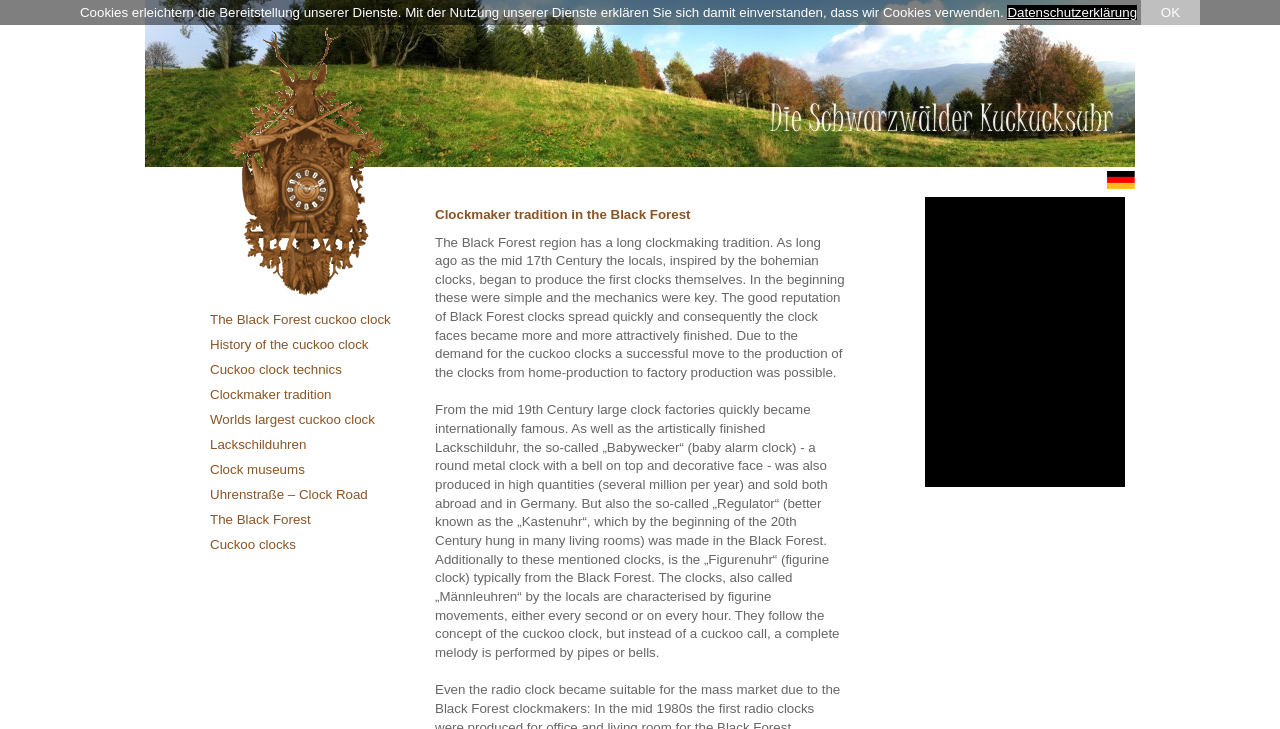Please specify the bounding box coordinates for the clickable region that will help you carry out the instruction: "View deutsche Version".

[0.865, 0.248, 0.887, 0.269]